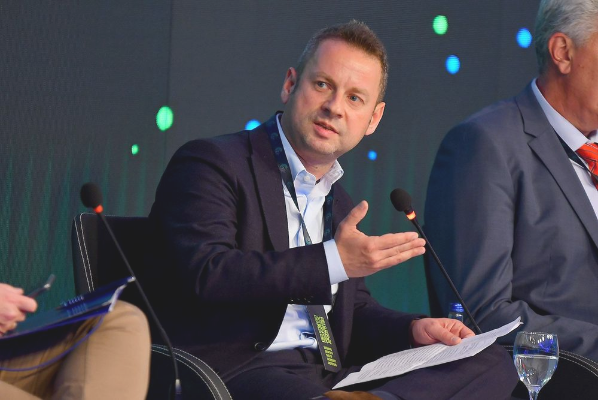Respond with a single word or phrase:
What is the potential of the Western Balkans as a collective market?

Nearly 20 million residents